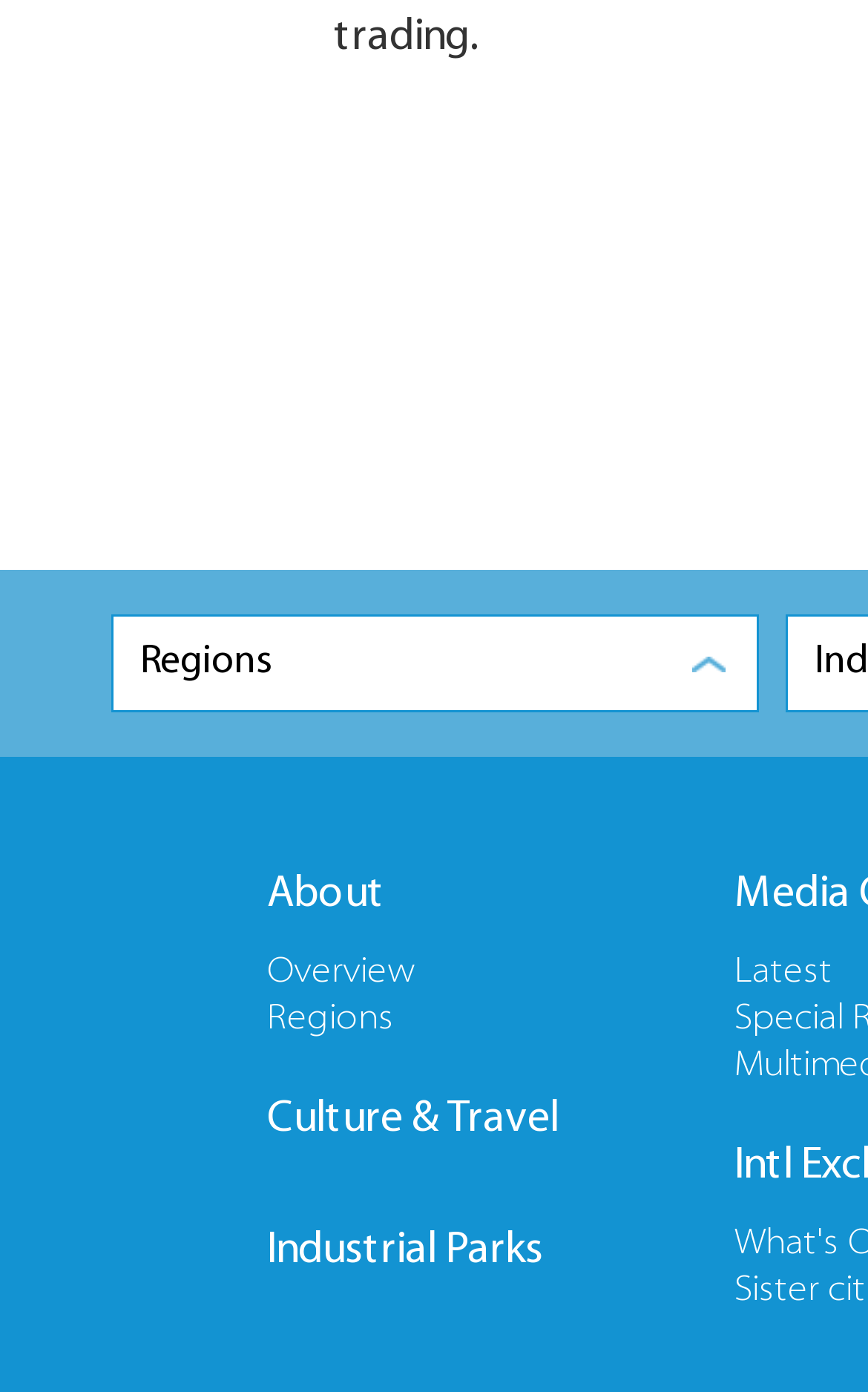What is the first region listed?
Provide a concise answer using a single word or phrase based on the image.

Regions